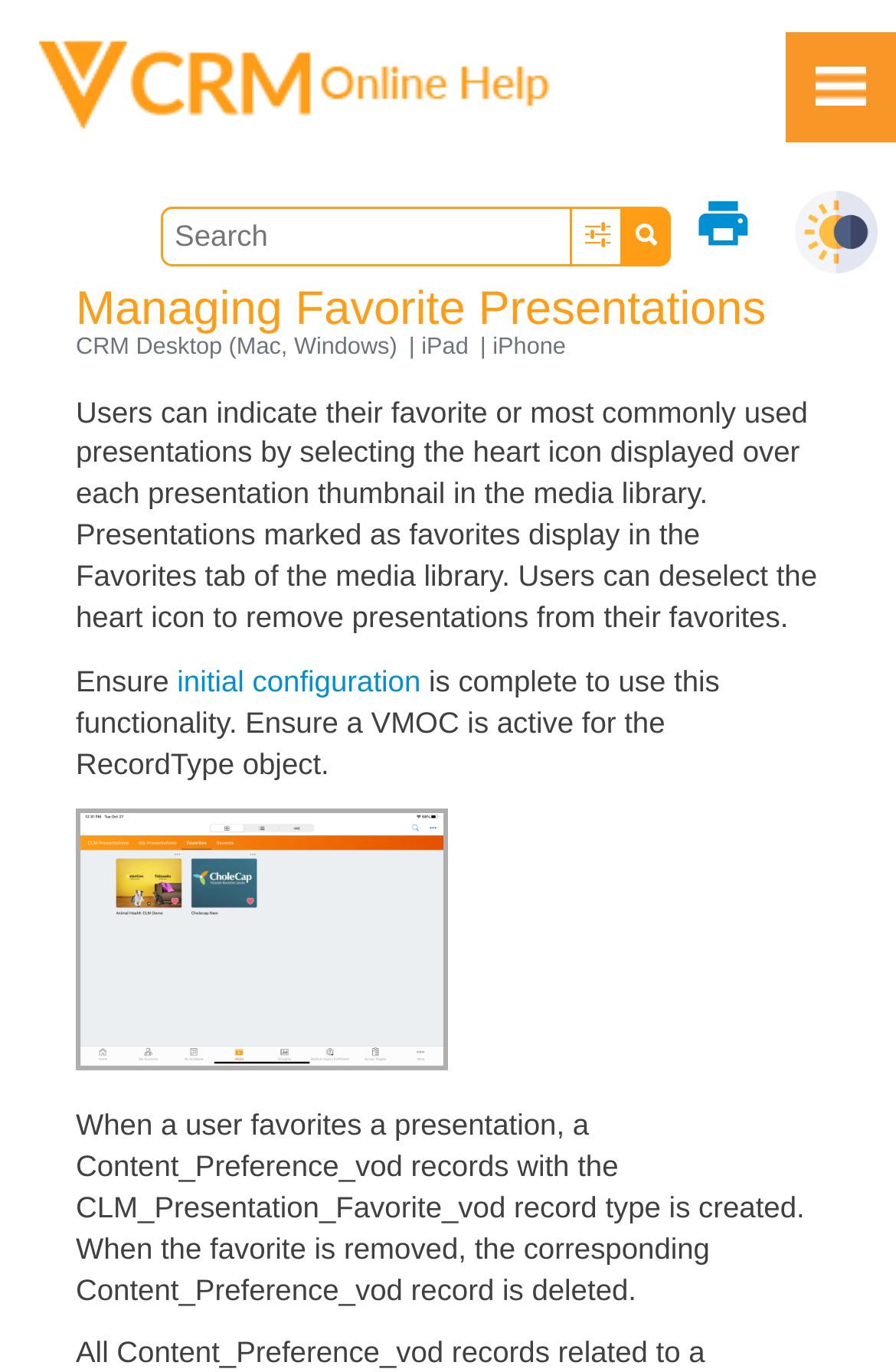Find the bounding box of the UI element described as follows: "parent_node: print title="light/dark theme"".

[0.887, 0.139, 0.979, 0.199]